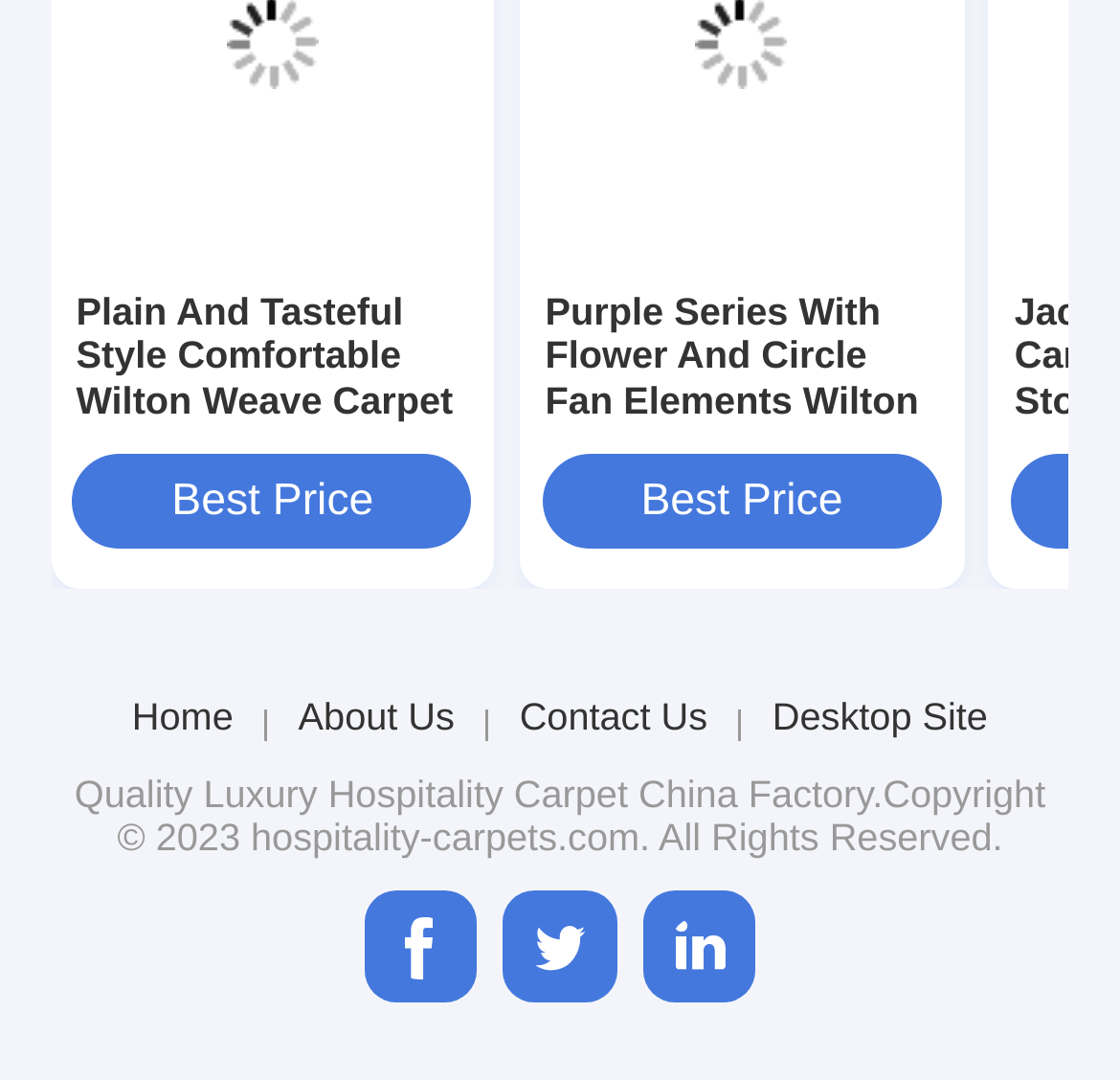Identify the coordinates of the bounding box for the element that must be clicked to accomplish the instruction: "Learn about Luxury Hospitality Carpet".

[0.182, 0.715, 0.561, 0.755]